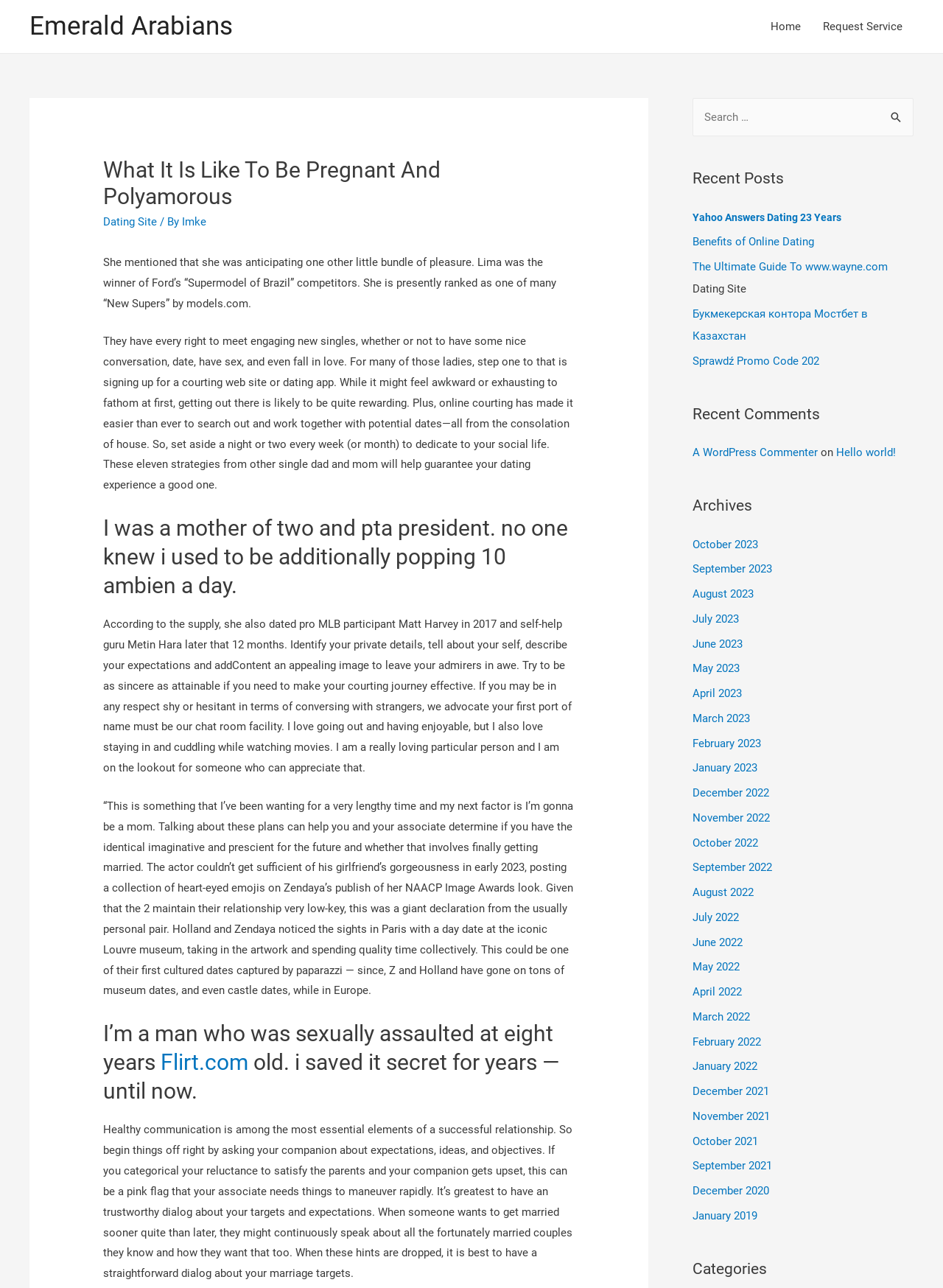What is the title of the article?
Based on the screenshot, respond with a single word or phrase.

What It Is Like To Be Pregnant And Polyamorous